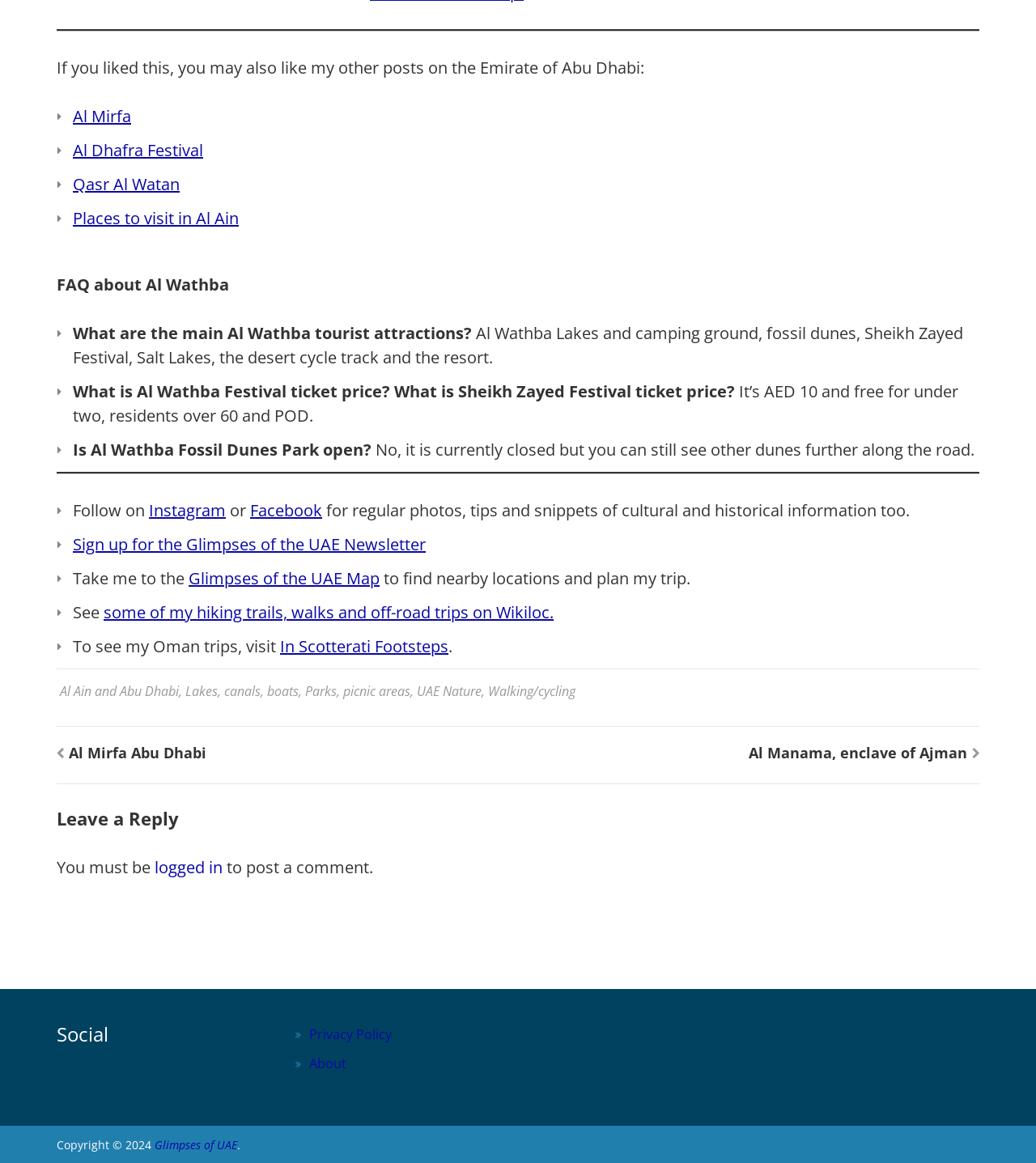From the webpage screenshot, predict the bounding box of the UI element that matches this description: "Glimpses of the UAE Map".

[0.182, 0.488, 0.366, 0.507]